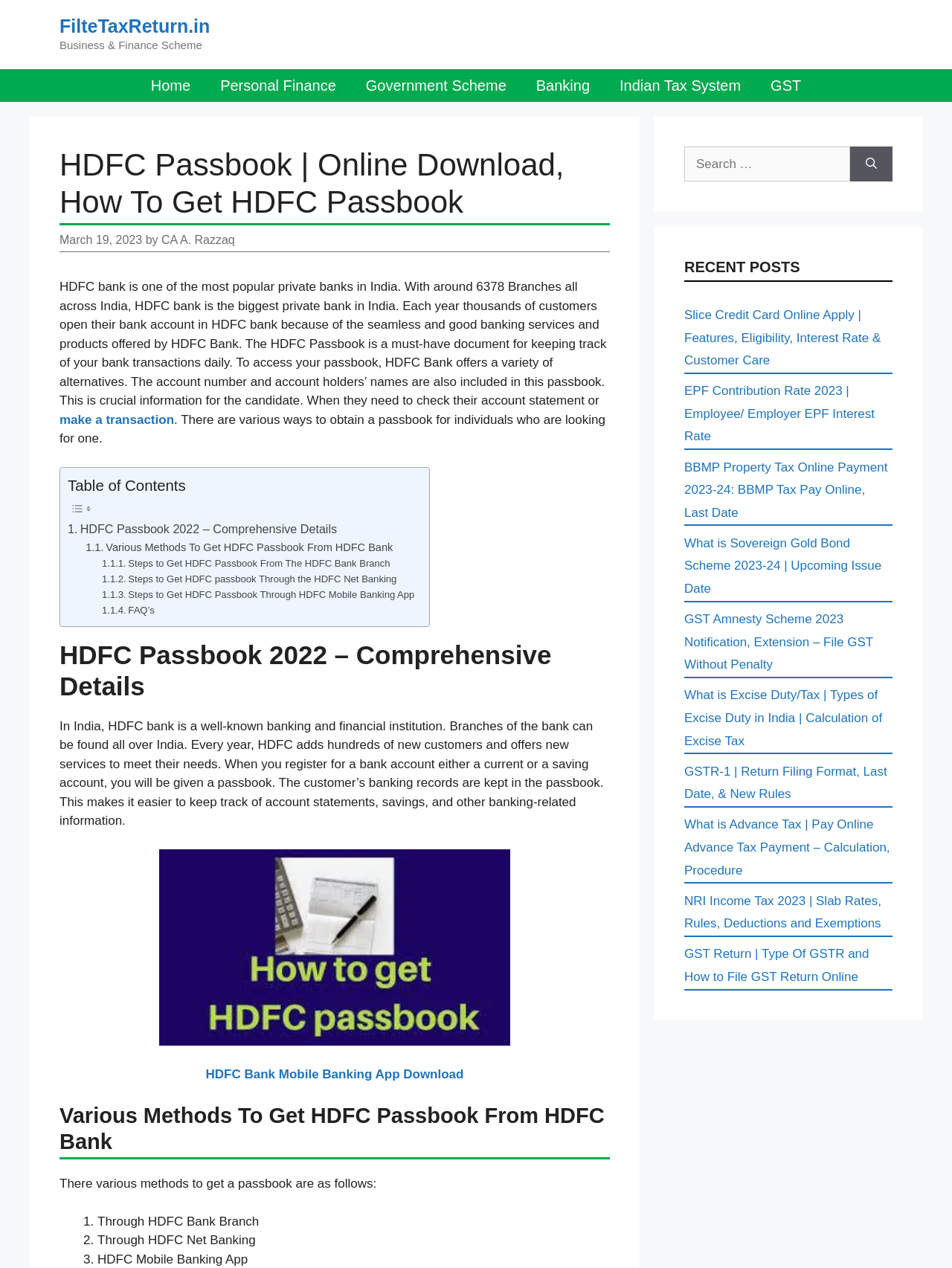Please identify the bounding box coordinates of the element's region that I should click in order to complete the following instruction: "Click on the 'Home' link". The bounding box coordinates consist of four float numbers between 0 and 1, i.e., [left, top, right, bottom].

[0.143, 0.054, 0.216, 0.08]